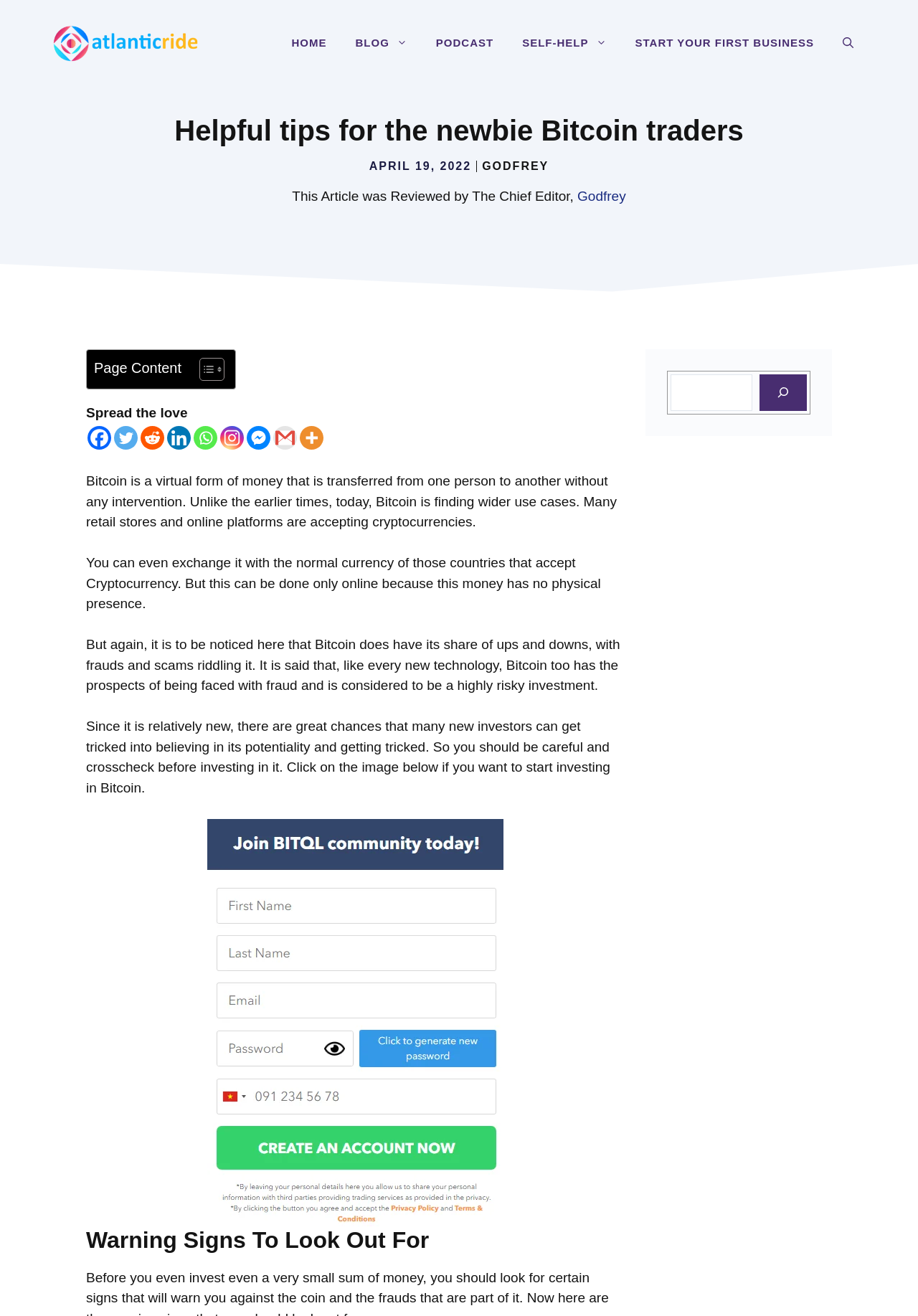Determine the bounding box coordinates of the target area to click to execute the following instruction: "Start investing in Bitcoin."

[0.225, 0.918, 0.548, 0.929]